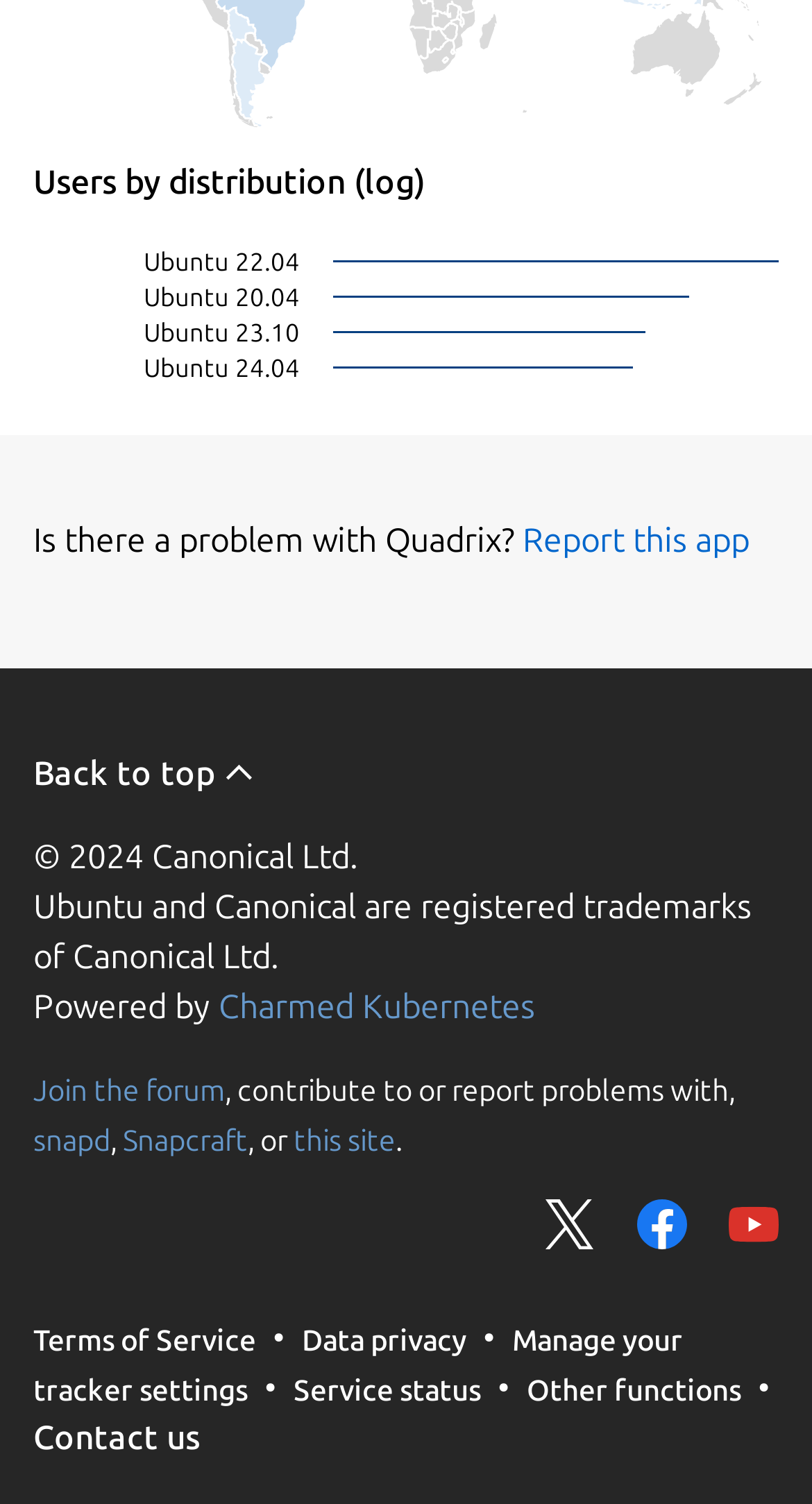Provide the bounding box coordinates of the HTML element this sentence describes: "Charmed Kubernetes". The bounding box coordinates consist of four float numbers between 0 and 1, i.e., [left, top, right, bottom].

[0.269, 0.656, 0.659, 0.681]